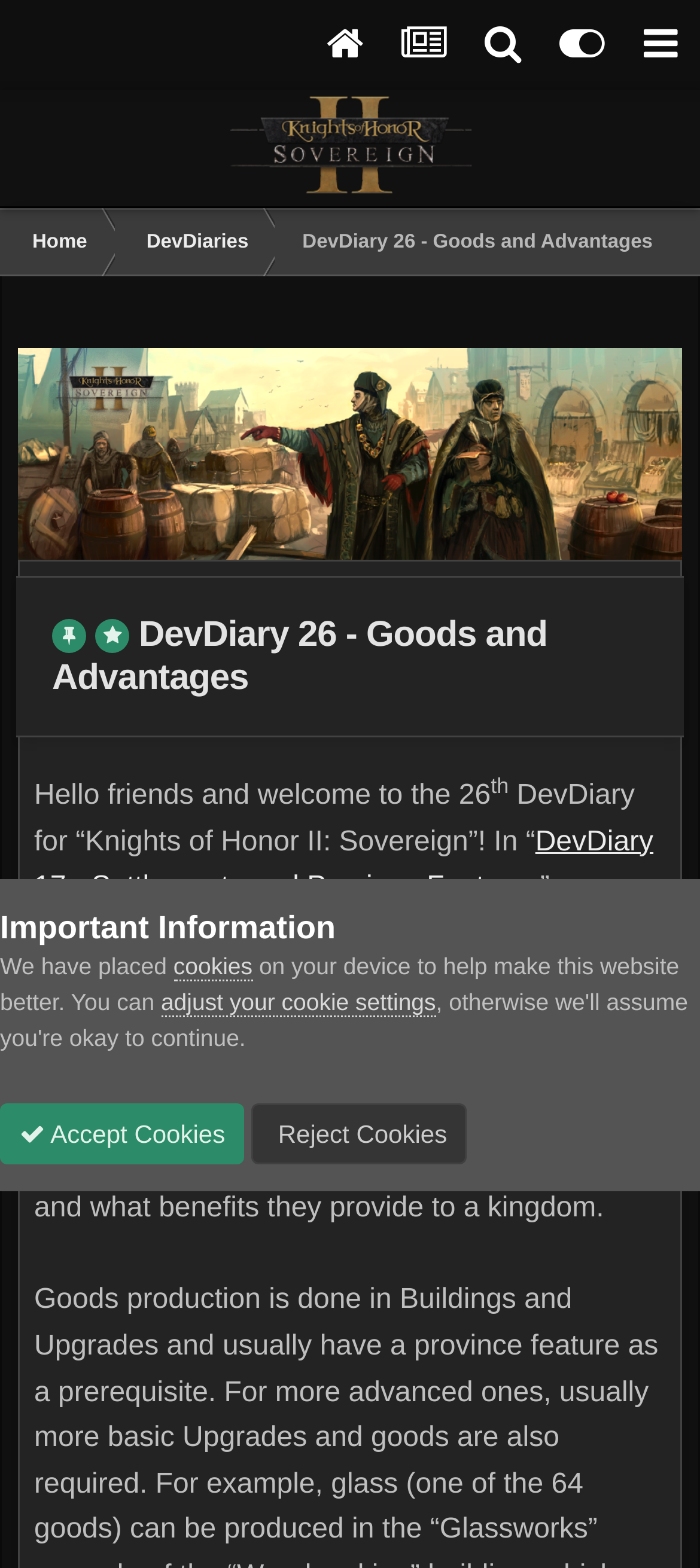Provide the bounding box coordinates of the section that needs to be clicked to accomplish the following instruction: "Go to DevDiaries."

[0.163, 0.133, 0.393, 0.176]